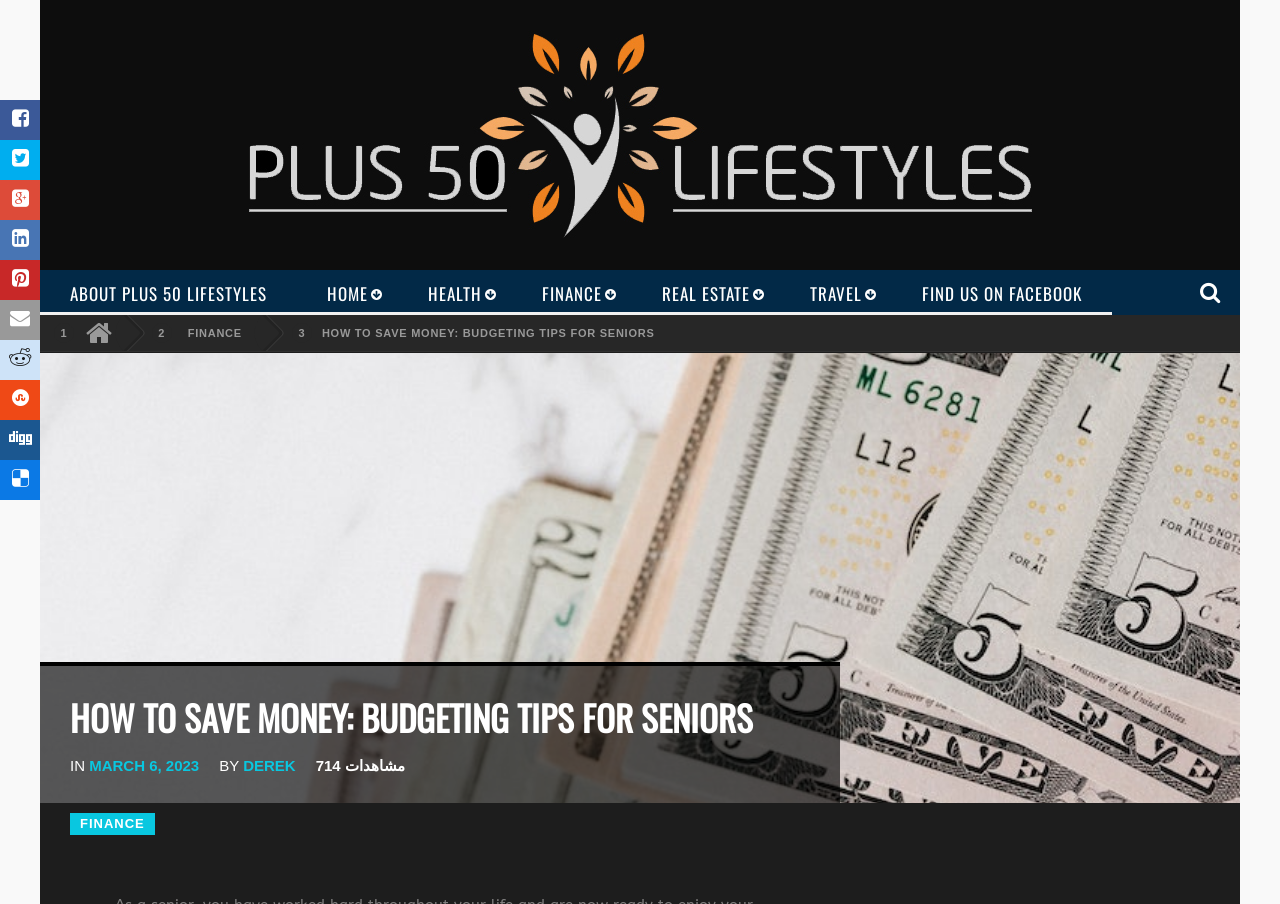Pinpoint the bounding box coordinates of the area that should be clicked to complete the following instruction: "Search for something". The coordinates must be given as four float numbers between 0 and 1, i.e., [left, top, right, bottom].

[0.031, 0.348, 0.922, 0.415]